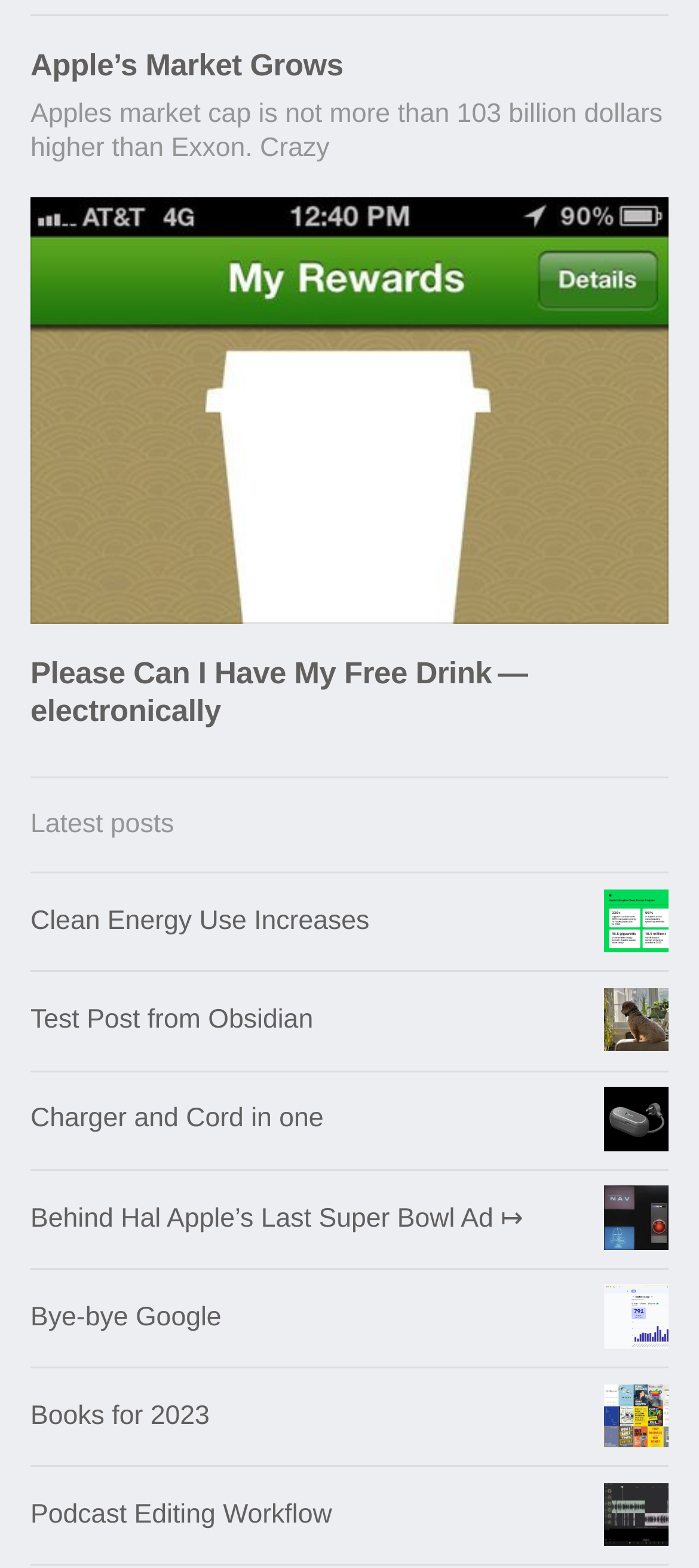What is the text of the second link?
Using the image as a reference, answer the question with a short word or phrase.

Please Can I Have My Free Drink—electronically